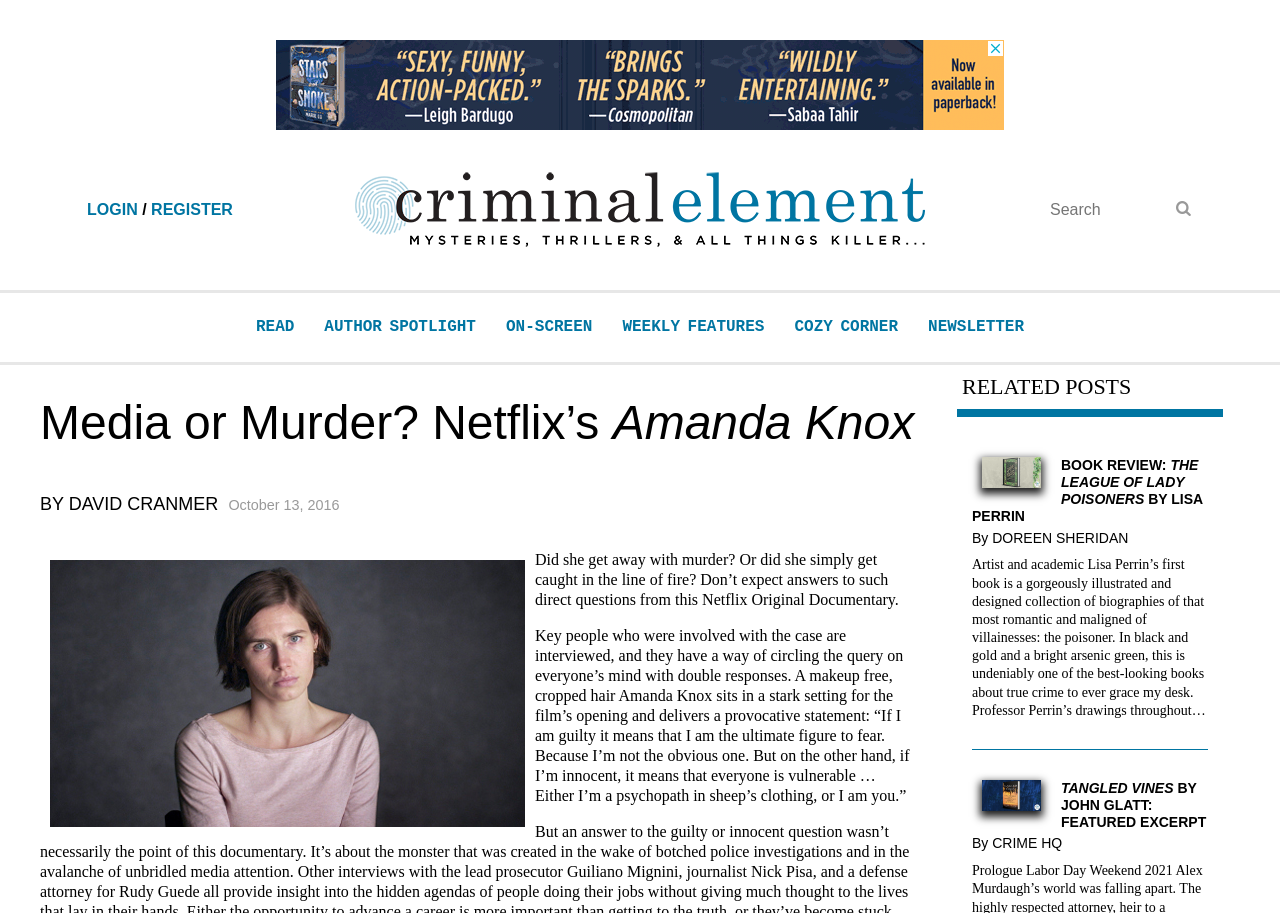Present a detailed account of what is displayed on the webpage.

This webpage is about a Netflix Original Documentary, "Media or Murder? Netflix's Amanda Knox", and it appears to be a review or analysis of the documentary. At the top of the page, there is a login and register section, followed by a search bar with a search button. Below the search bar, there is a header section with a link to "Criminal Element" and an image of the same name.

The main content of the page is divided into sections. The first section has a heading "Media or Murder? Netflix's Amanda Knox" and a subheading "BY DAVID CRANMER" with the date "October 13, 2016". Below this, there is a paragraph summarizing the documentary, which asks questions about Amanda Knox's guilt or innocence.

The next section has a series of links to related posts, including "The League of Lady Poisoners", "BOOK REVIEW: THE LEAGUE OF LADY POISONERS BY LISA PERRIN", and "<i>Tangled Vines</i> by John Glatt: Featured Excerpt". Each of these links has an accompanying image. There are also headings and subheadings for each of these related posts, with some including author names and dates.

Throughout the page, there are several links to other articles and authors, as well as images and headings that break up the content. There is also an advertisement iframe at the top of the page. Overall, the page appears to be a review or analysis of the Netflix documentary, with additional related content and links to other articles.